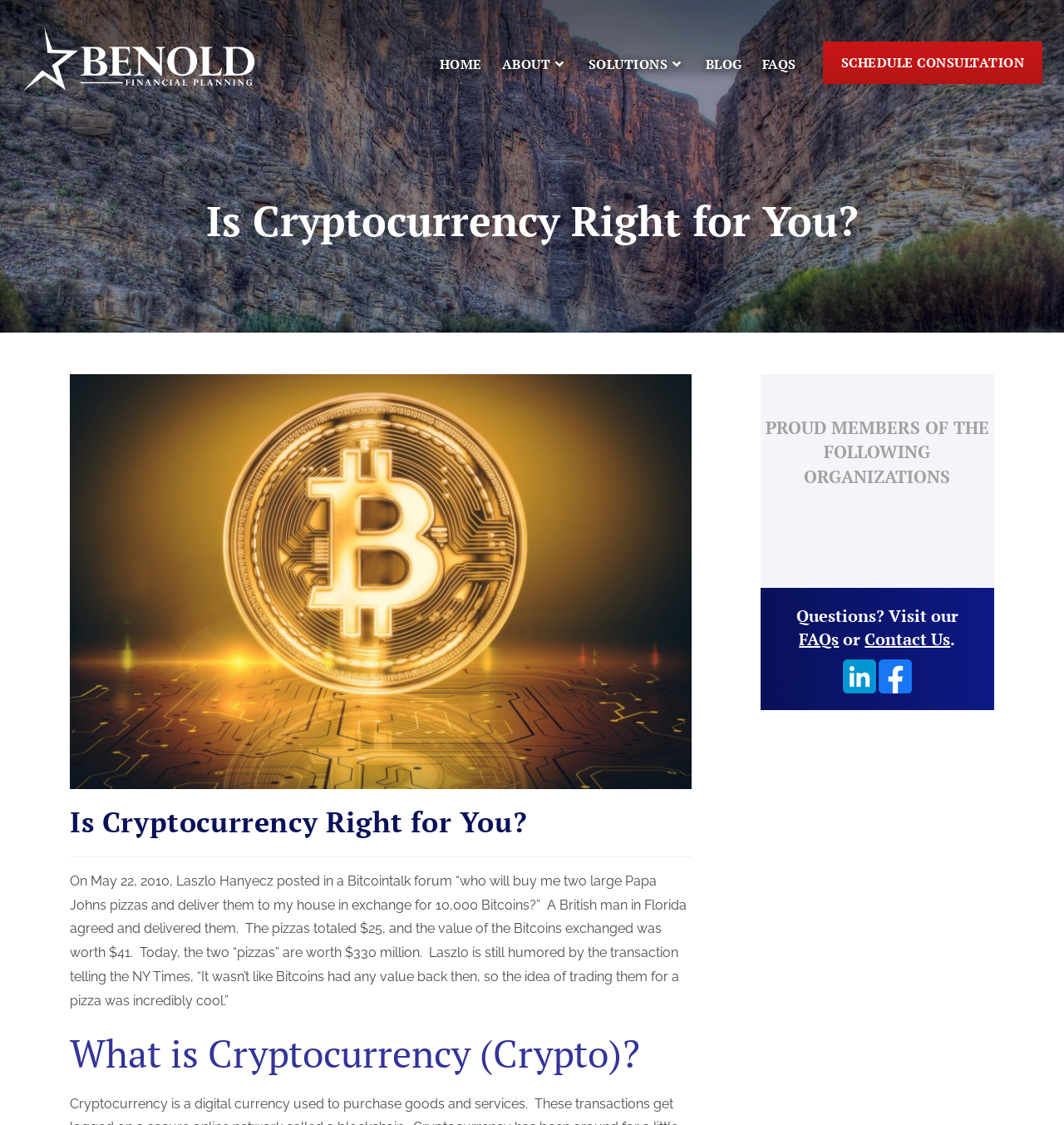What organizations is Benold Financial Planning a proud member of?
Carefully examine the image and provide a detailed answer to the question.

The webpage mentions that Benold Financial Planning is a proud member of certain organizations, but it does not specify the names of these organizations. This information can be found in the sidebar section of the webpage, under the heading 'PROUD MEMBERS OF THE FOLLOWING ORGANIZATIONS'.